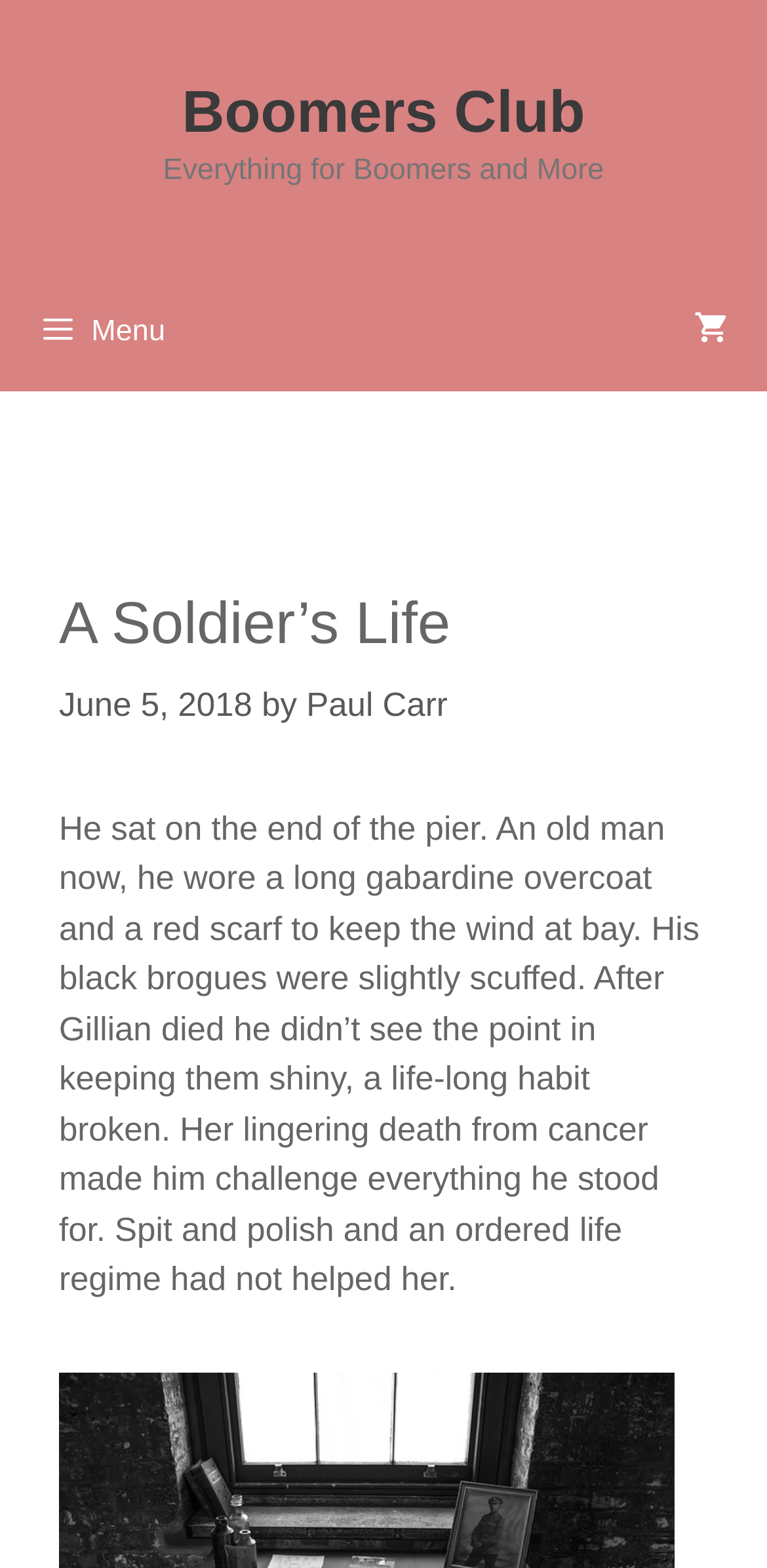Identify the bounding box coordinates for the UI element mentioned here: "0". Provide the coordinates as four float values between 0 and 1, i.e., [left, top, right, bottom].

[0.854, 0.174, 1.0, 0.249]